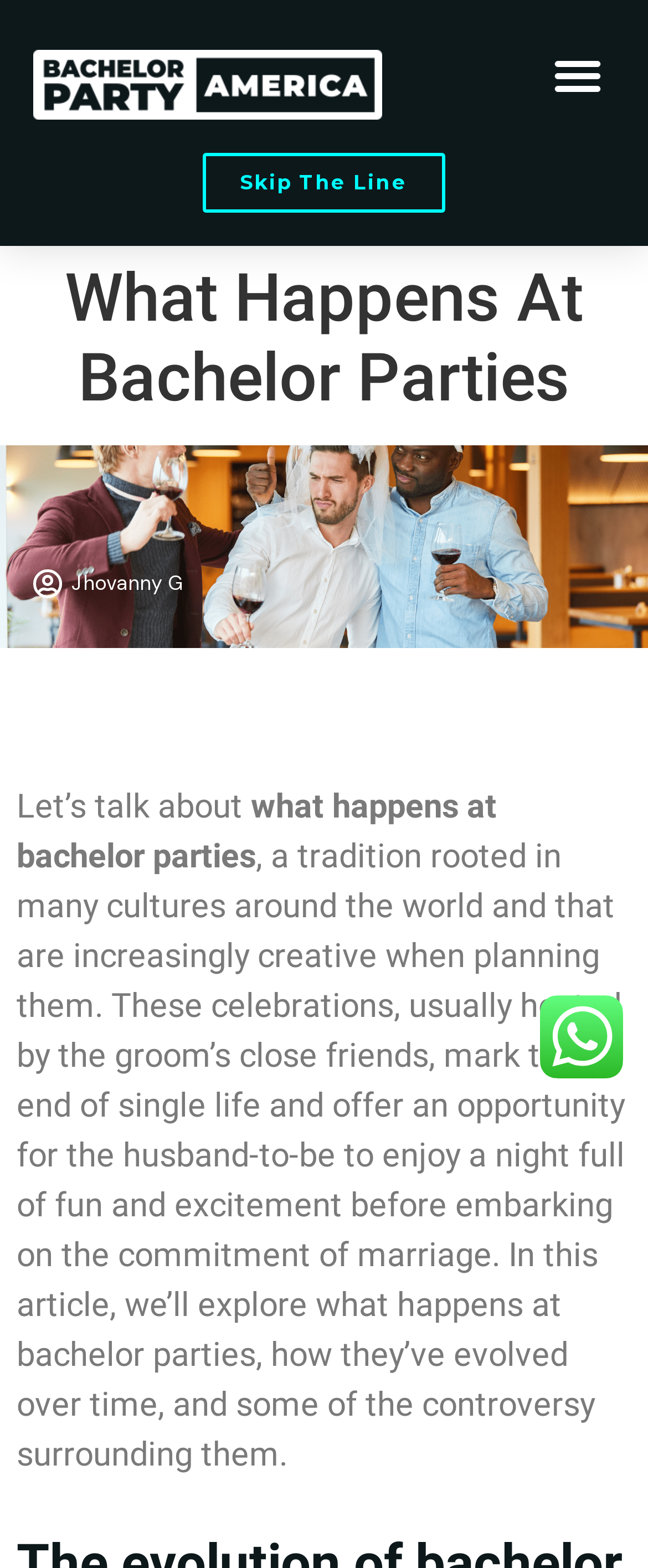Use a single word or phrase to answer this question: 
Who usually hosts bachelor parties?

Groom's close friends